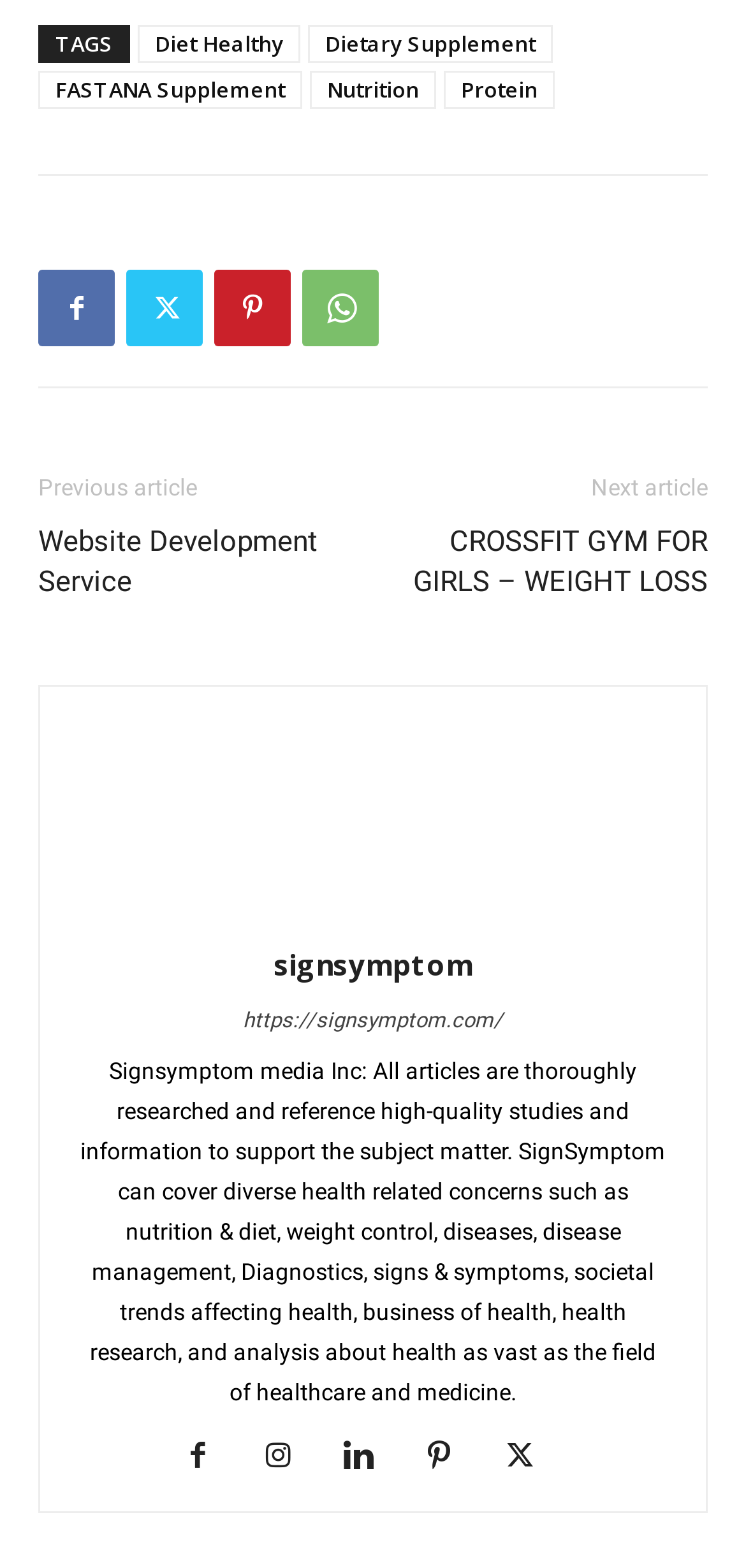Predict the bounding box coordinates of the area that should be clicked to accomplish the following instruction: "visit the client services office page". The bounding box coordinates should consist of four float numbers between 0 and 1, i.e., [left, top, right, bottom].

None